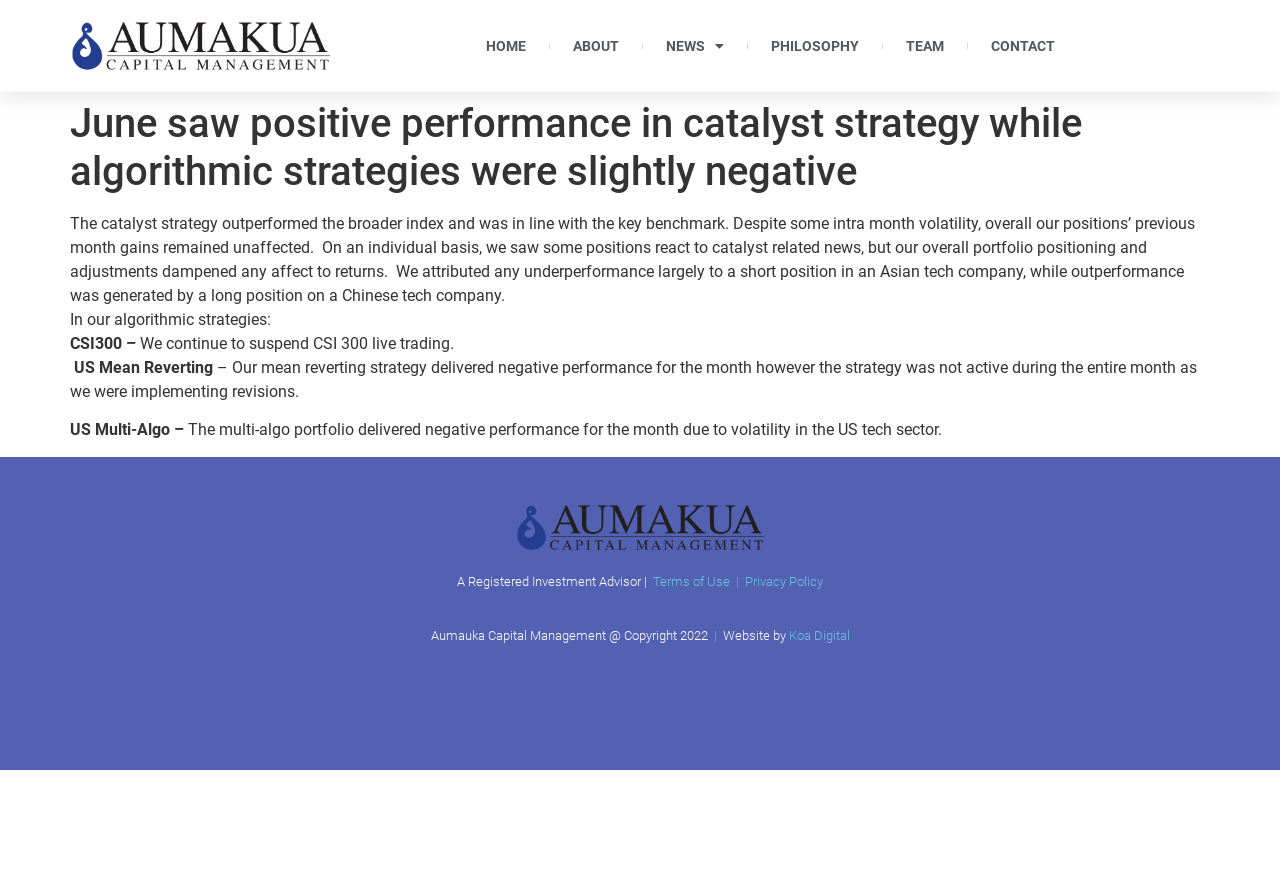Extract the bounding box coordinates for the UI element described as: "Terms of Use".

[0.51, 0.649, 0.57, 0.666]